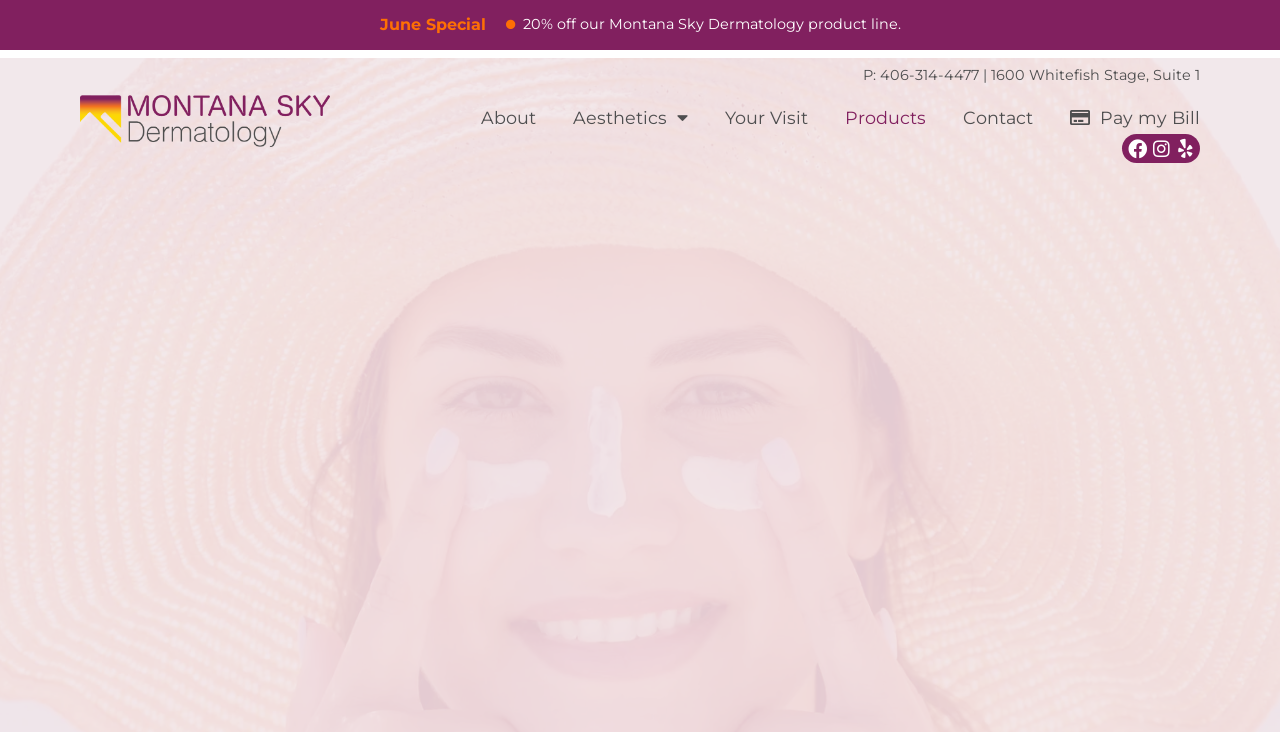Based on the element description Contact, identify the bounding box coordinates for the UI element. The coordinates should be in the format (top-left x, top-left y, bottom-right x, bottom-right y) and within the 0 to 1 range.

[0.752, 0.14, 0.807, 0.183]